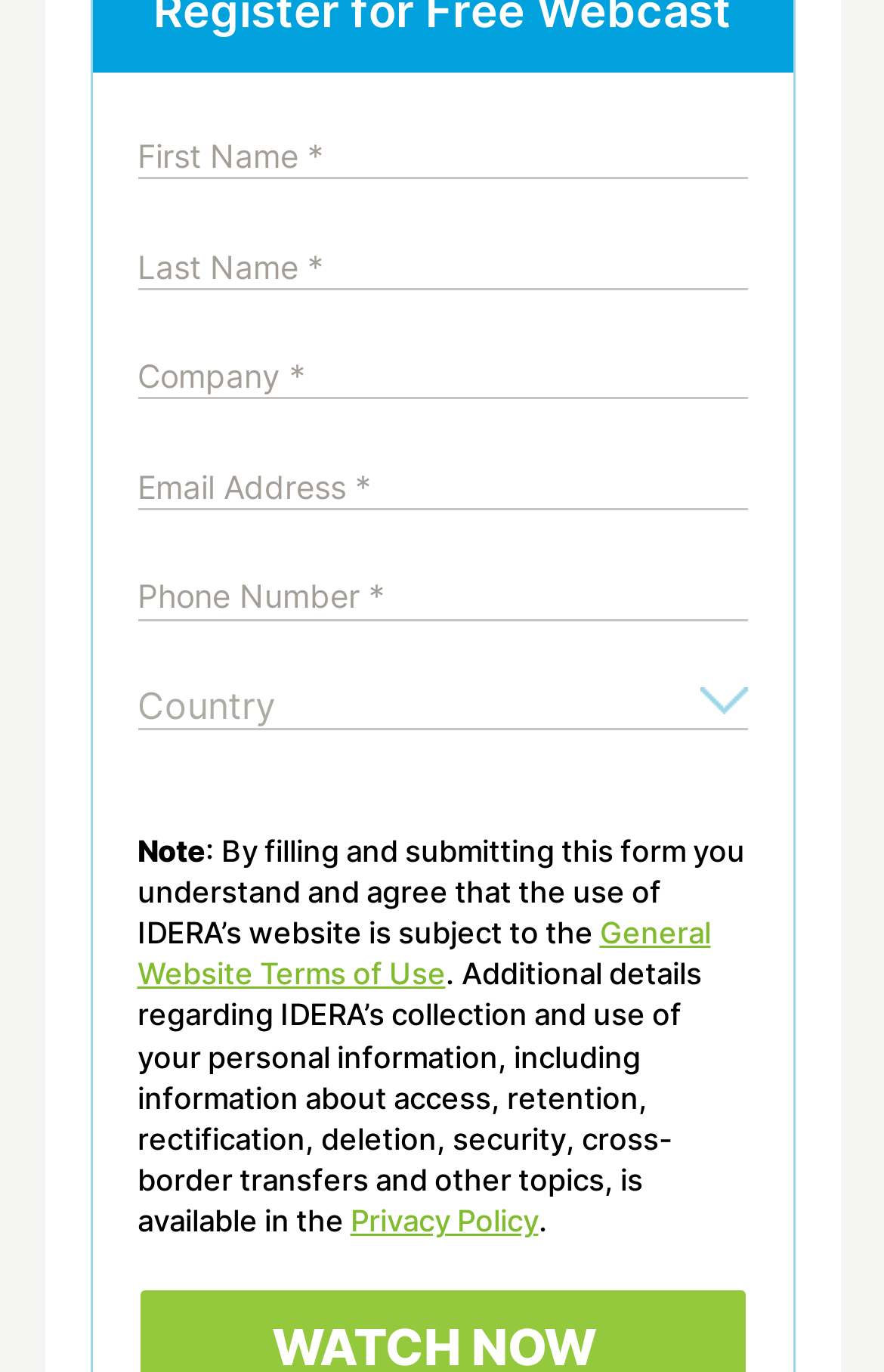Please mark the bounding box coordinates of the area that should be clicked to carry out the instruction: "Enter company name".

[0.155, 0.259, 0.845, 0.292]